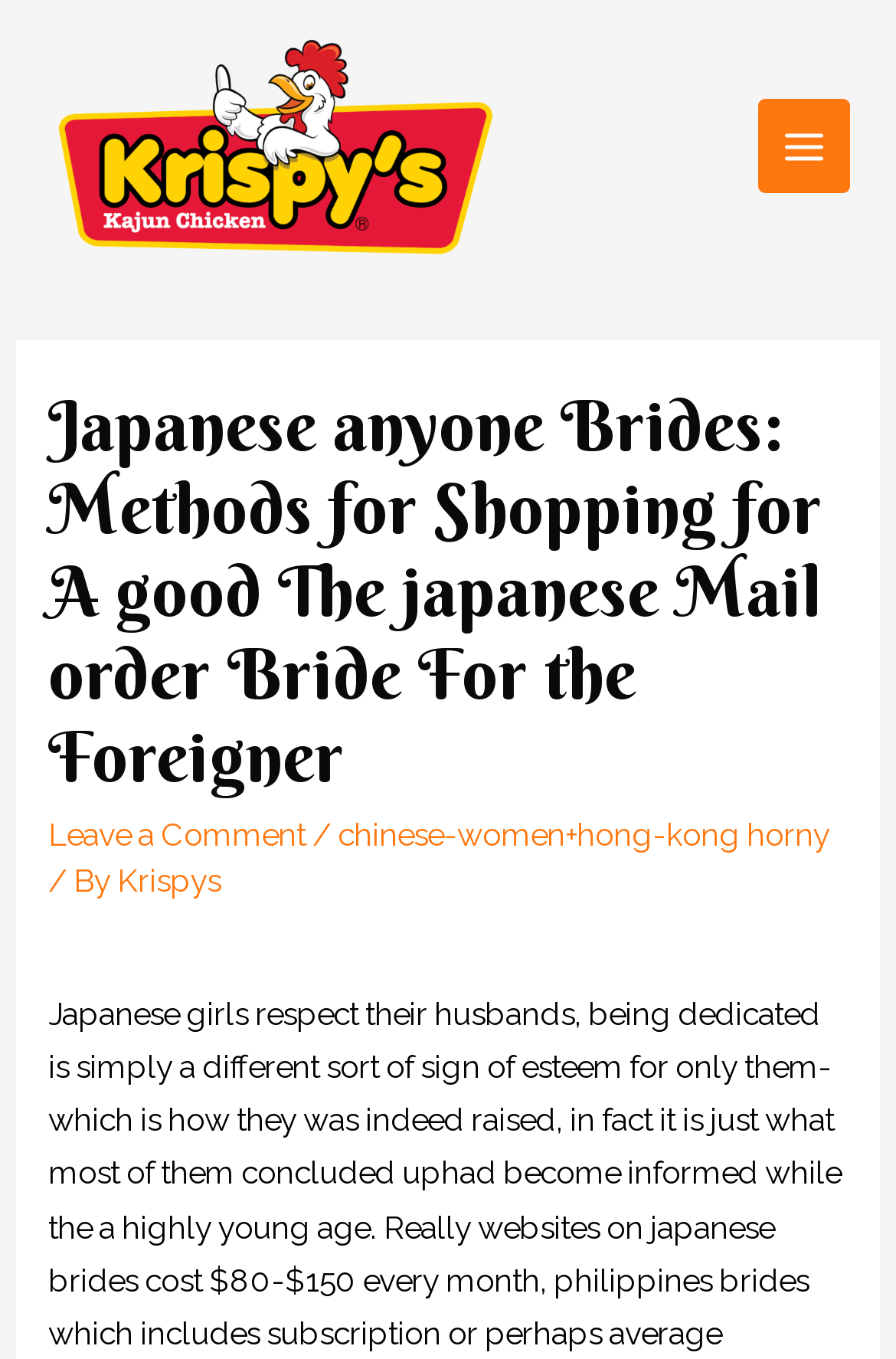Locate the primary heading on the webpage and return its text.

Japanese anyone Brides: Methods for Shopping for A good The japanese Mail order Bride For the Foreigner